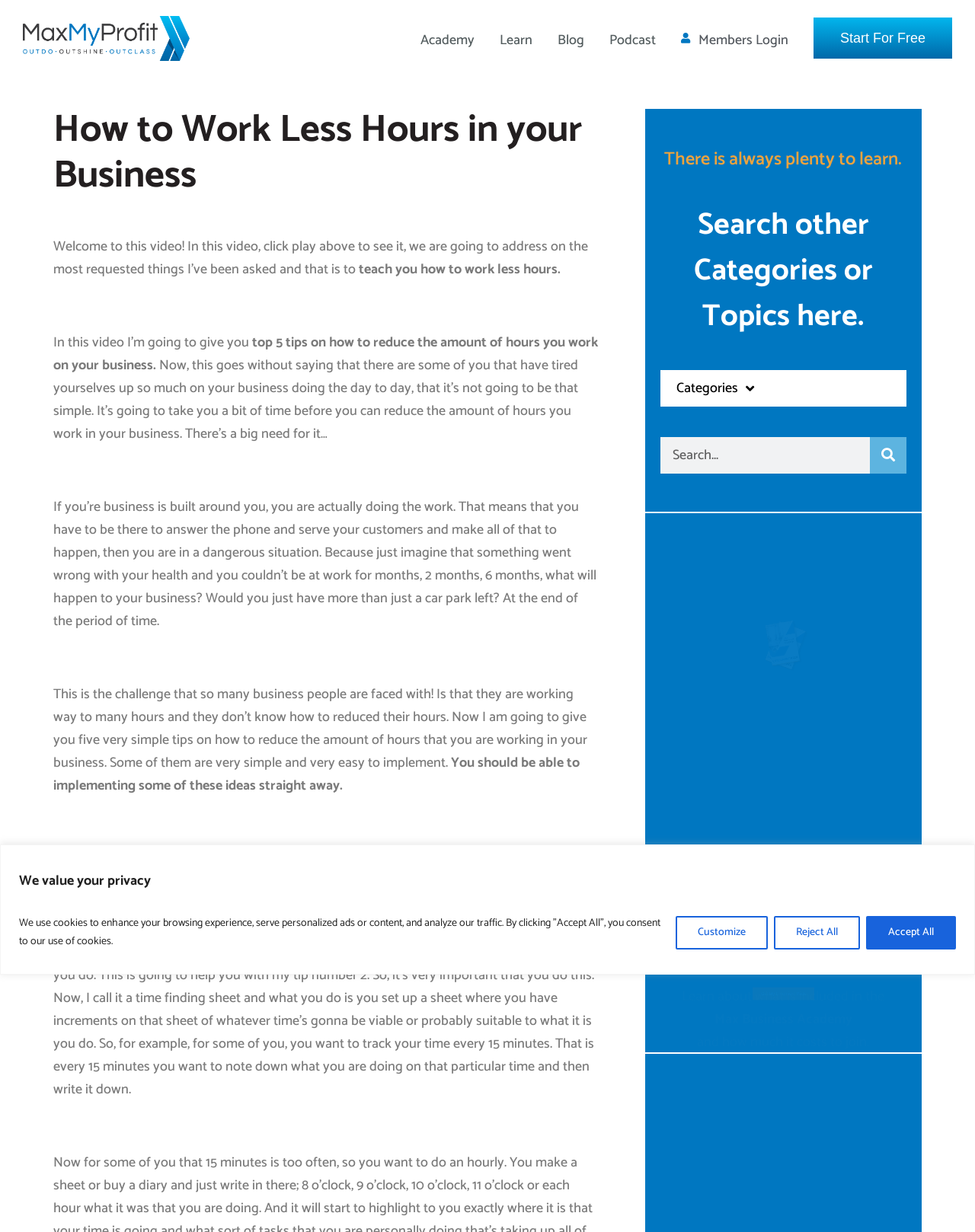Please look at the image and answer the question with a detailed explanation: What is the focus of the 'Tip #1' section?

The 'Tip #1' section is focused on tracking time, as indicated by the heading 'Tip #1: Track your time' and the accompanying text that explains how to use a 'time finding sheet' to track time spent on individual tasks.